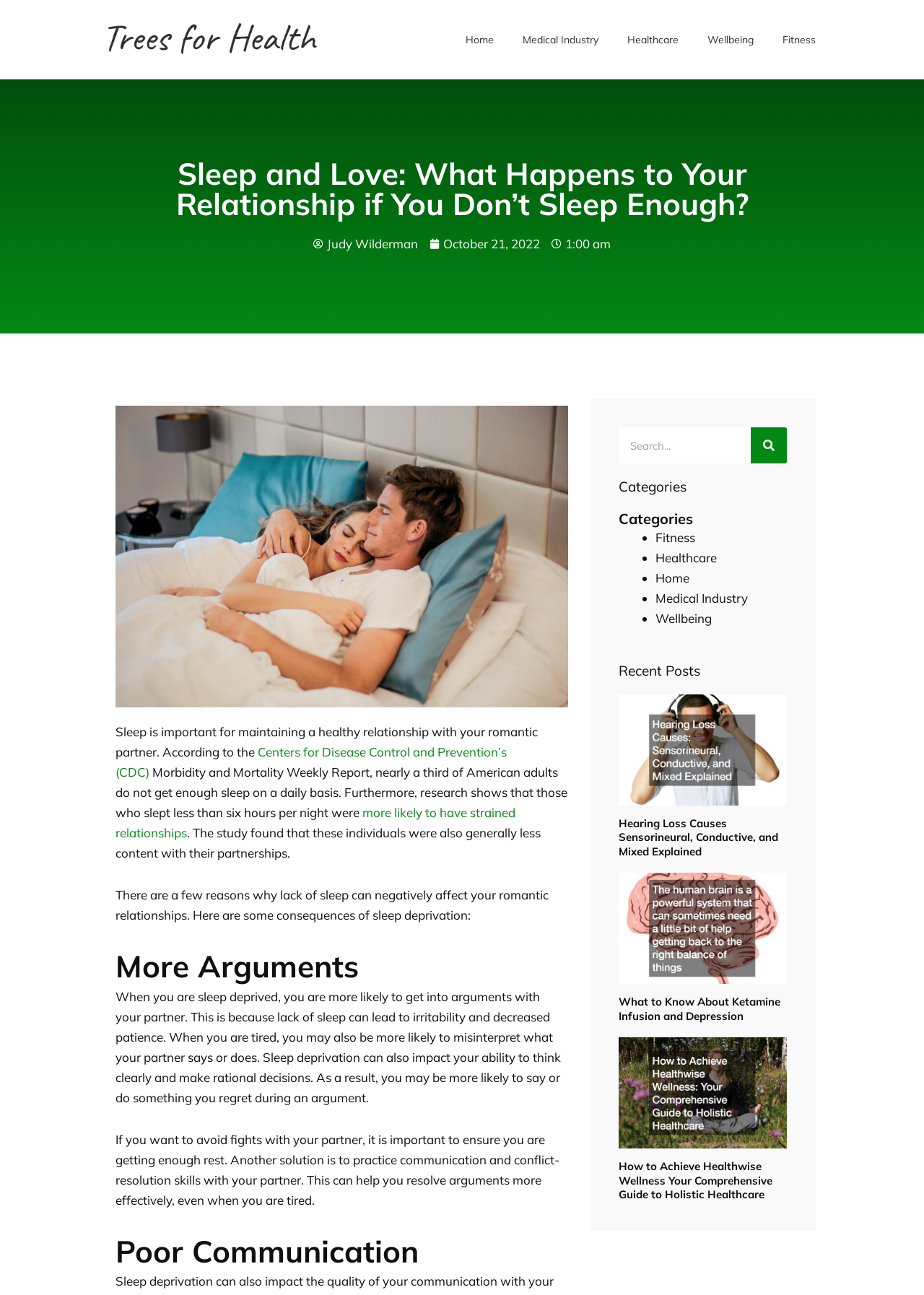Please specify the coordinates of the bounding box for the element that should be clicked to carry out this instruction: "Search for something". The coordinates must be four float numbers between 0 and 1, formatted as [left, top, right, bottom].

[0.669, 0.33, 0.852, 0.358]